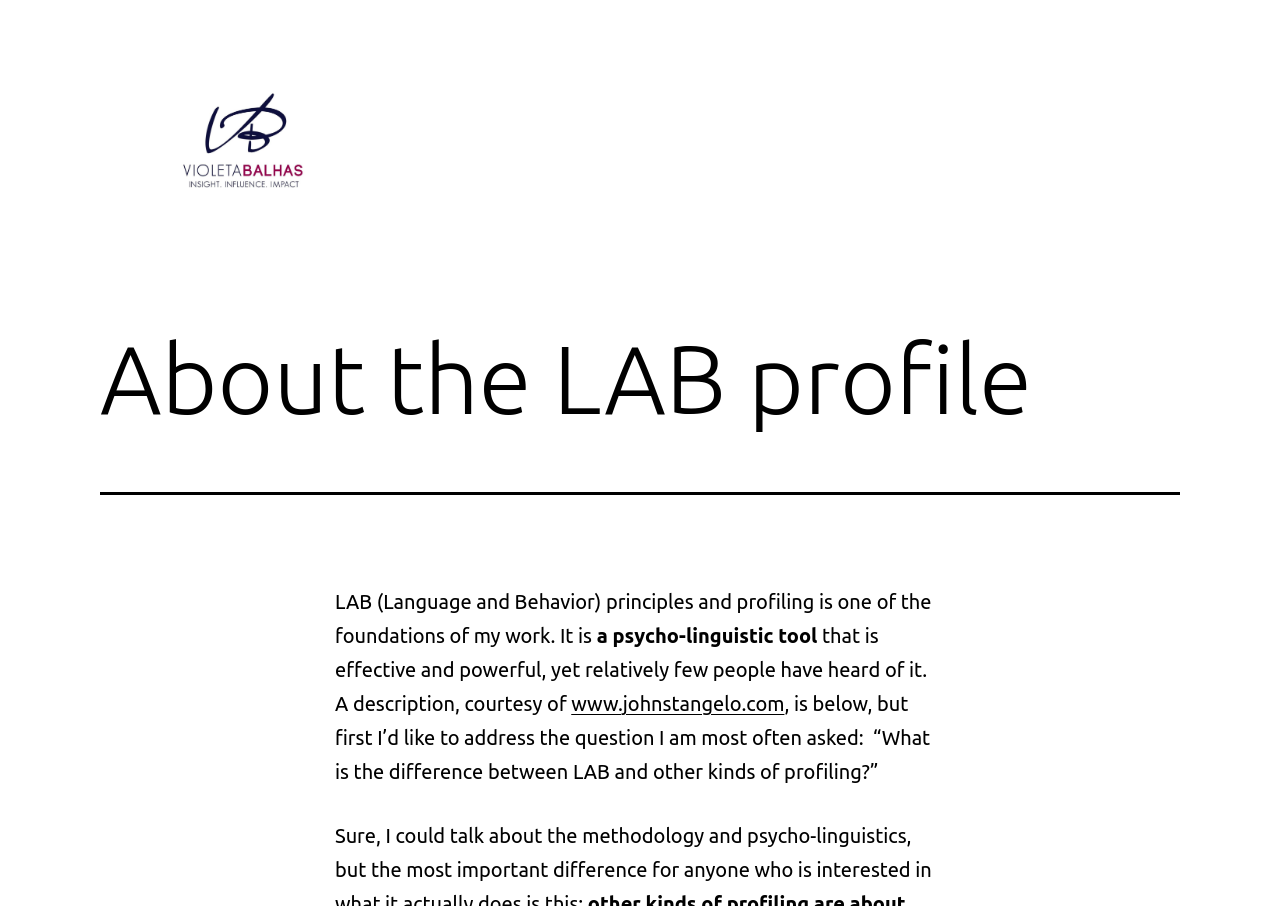Answer this question using a single word or a brief phrase:
What is the source of the LAB description?

www.johnstangelo.com